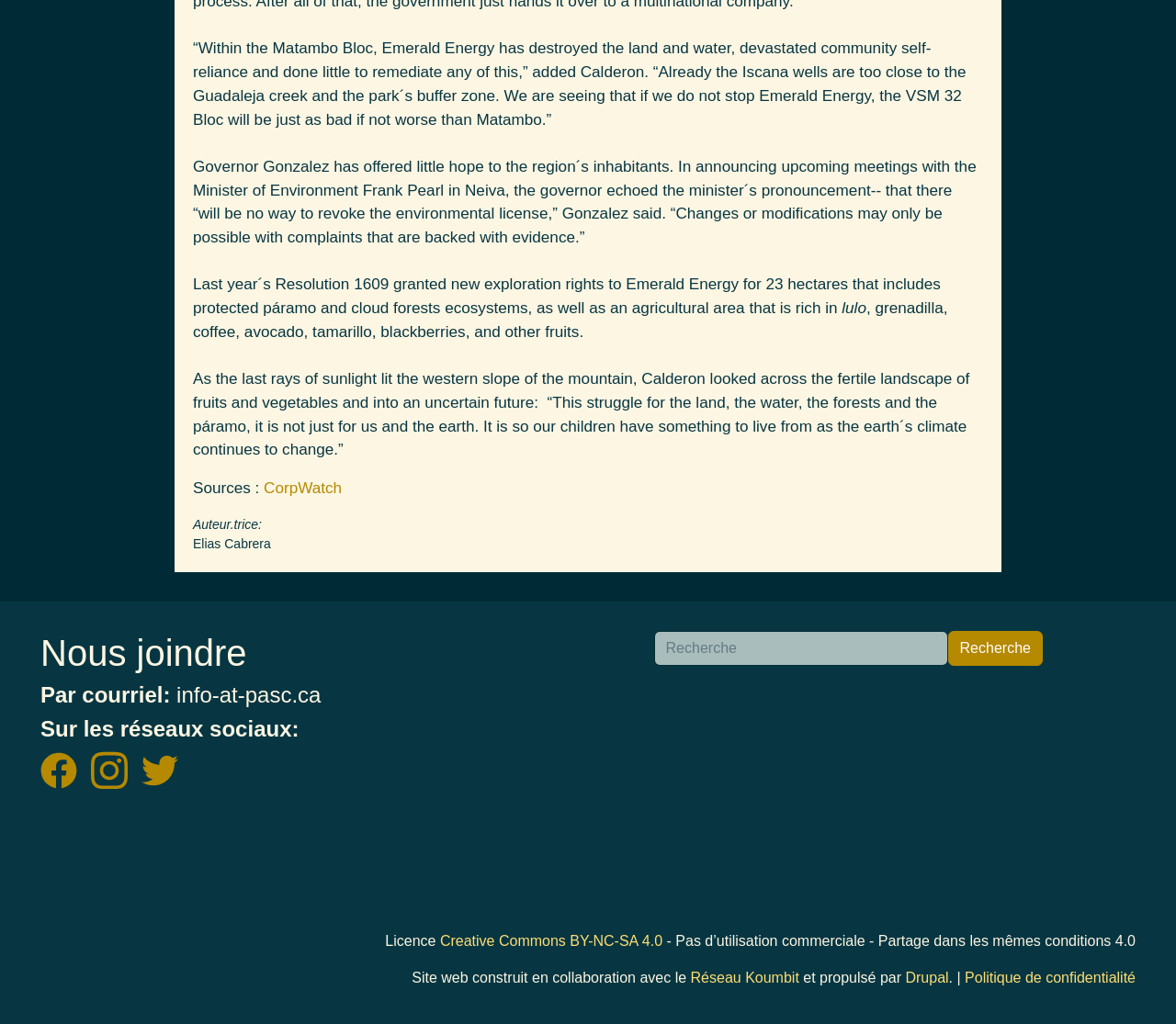What is the name of the person quoted in the article?
Please use the image to deliver a detailed and complete answer.

The article quotes Calderon, who expresses concerns about the impact of Emerald Energy's activities on the land, water, and community self-reliance, and emphasizes the importance of protecting the environment for future generations.